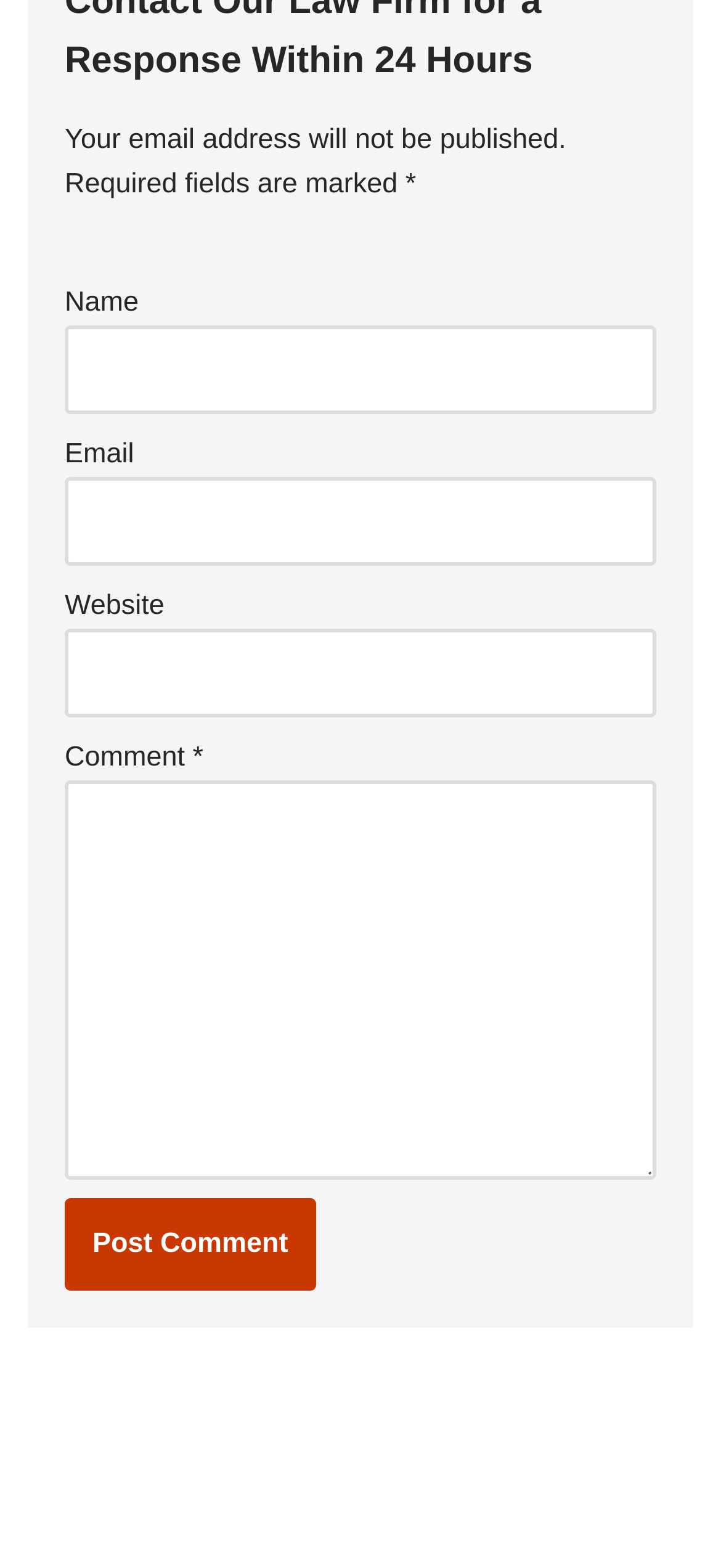Find the bounding box coordinates of the area that needs to be clicked in order to achieve the following instruction: "Write a comment". The coordinates should be specified as four float numbers between 0 and 1, i.e., [left, top, right, bottom].

[0.09, 0.498, 0.91, 0.752]